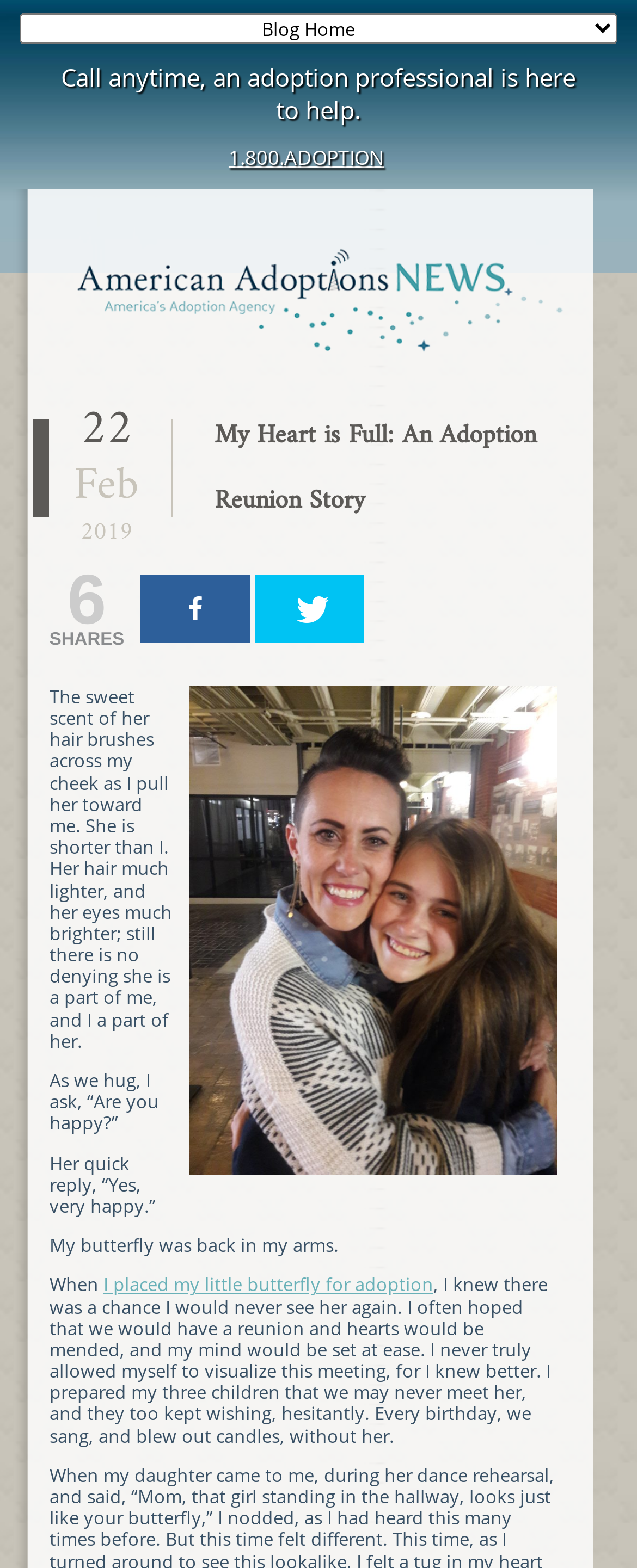Please study the image and answer the question comprehensively:
What is the girl's nickname in the story?

I found the girl's nickname by reading the story, which refers to the girl as the author's 'little butterfly' and later says 'My butterfly was back in my arms'.